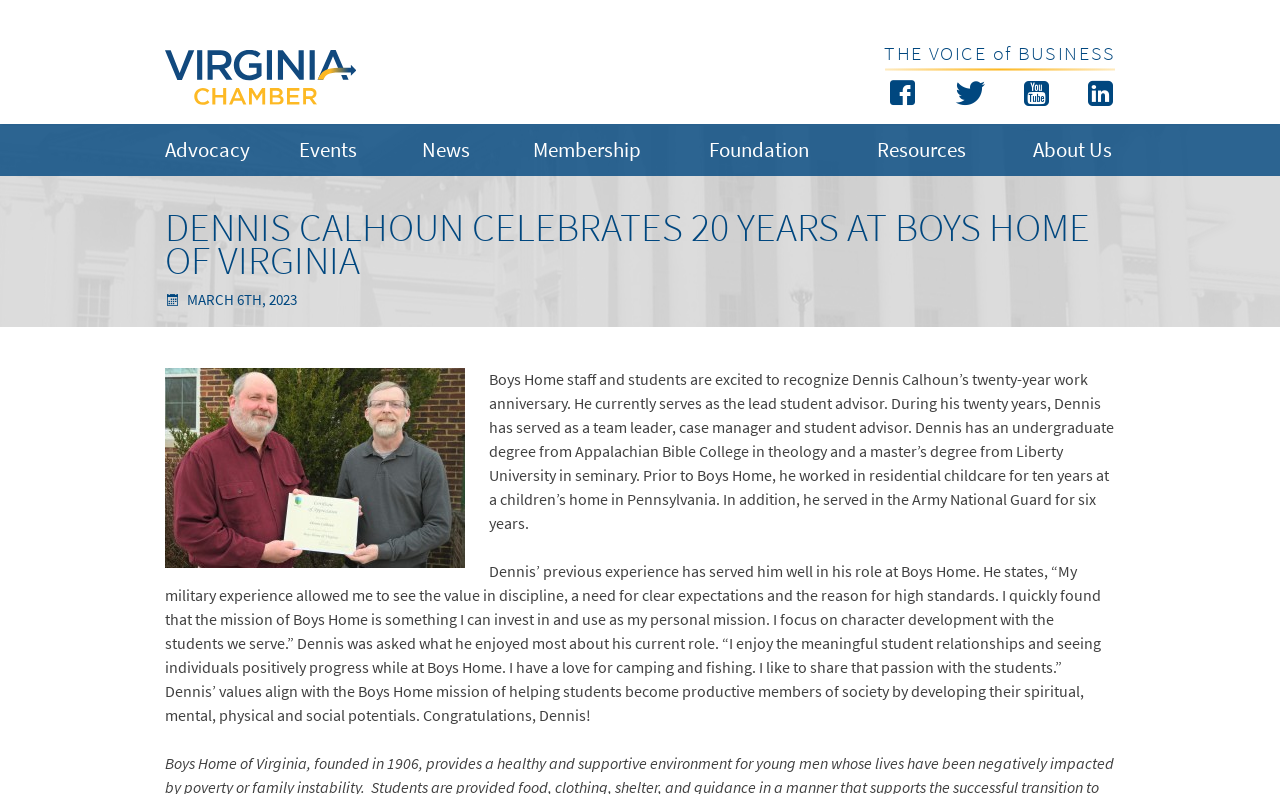By analyzing the image, answer the following question with a detailed response: Where did Dennis Calhoun work before Boys Home?

I found this answer by reading the text that describes Dennis Calhoun's background, which mentions that he worked in residential childcare for ten years at a children's home in Pennsylvania before joining Boys Home.